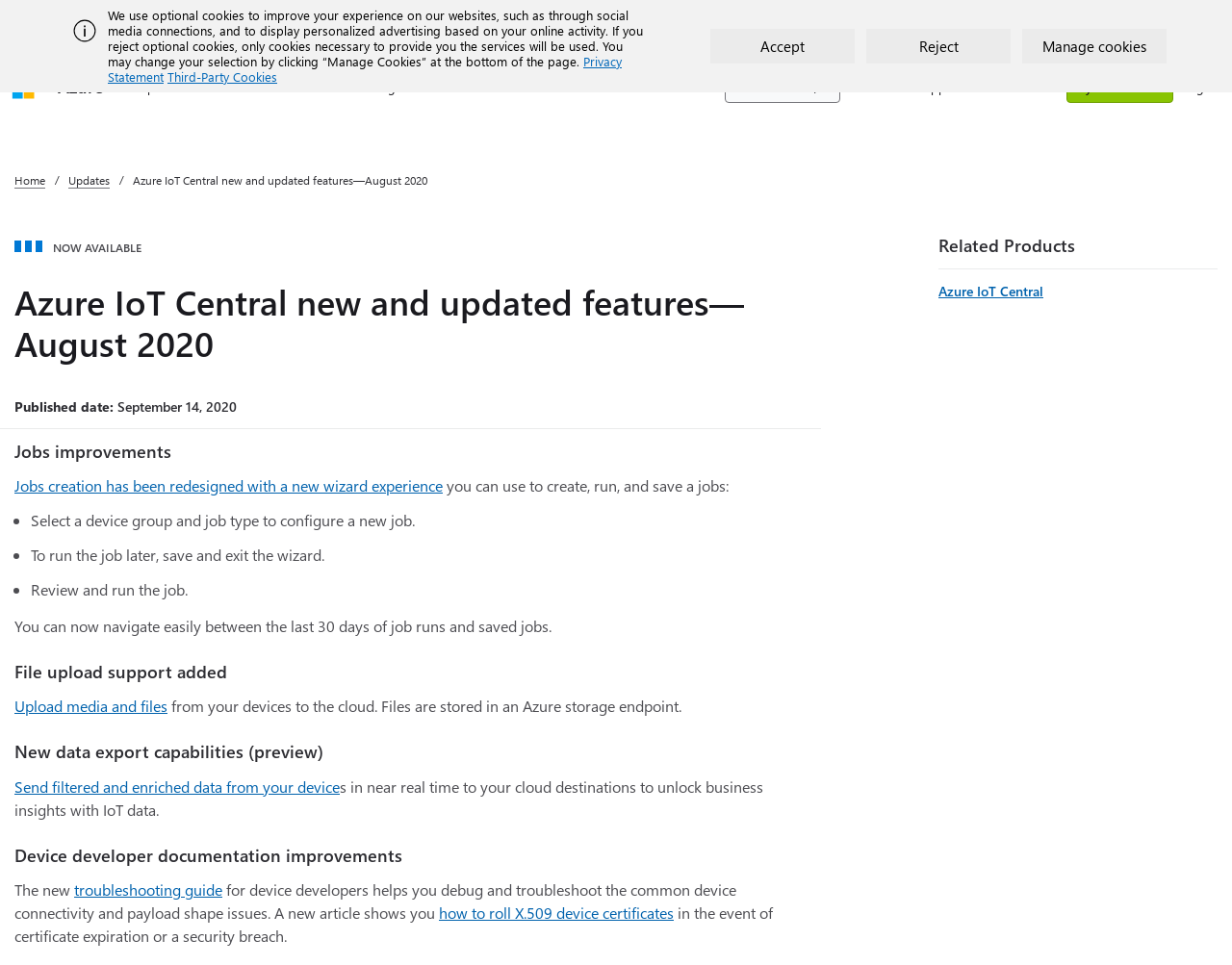Could you provide the bounding box coordinates for the portion of the screen to click to complete this instruction: "Read about jobs improvements"?

[0.012, 0.456, 0.655, 0.48]